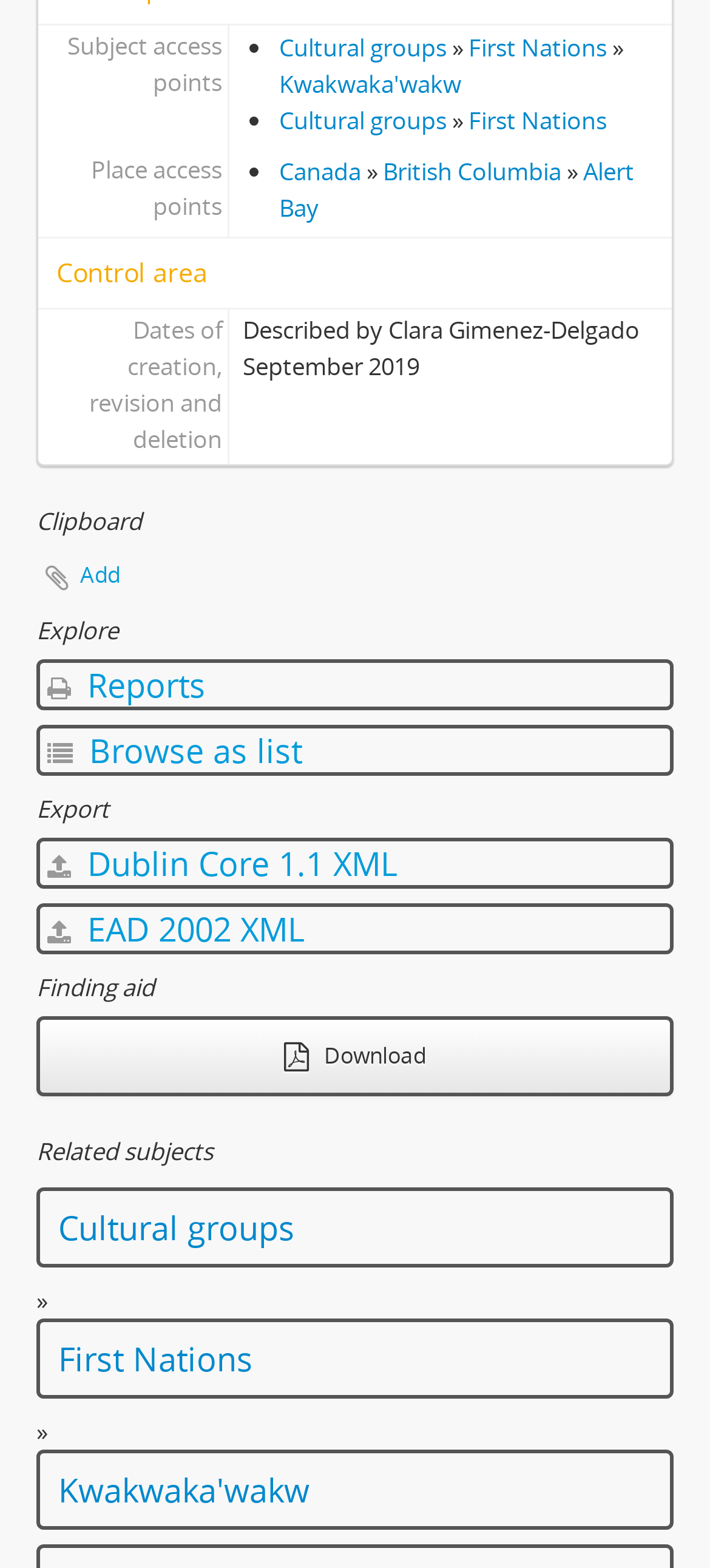Please find the bounding box coordinates of the element that you should click to achieve the following instruction: "Browse as list". The coordinates should be presented as four float numbers between 0 and 1: [left, top, right, bottom].

[0.051, 0.462, 0.949, 0.495]